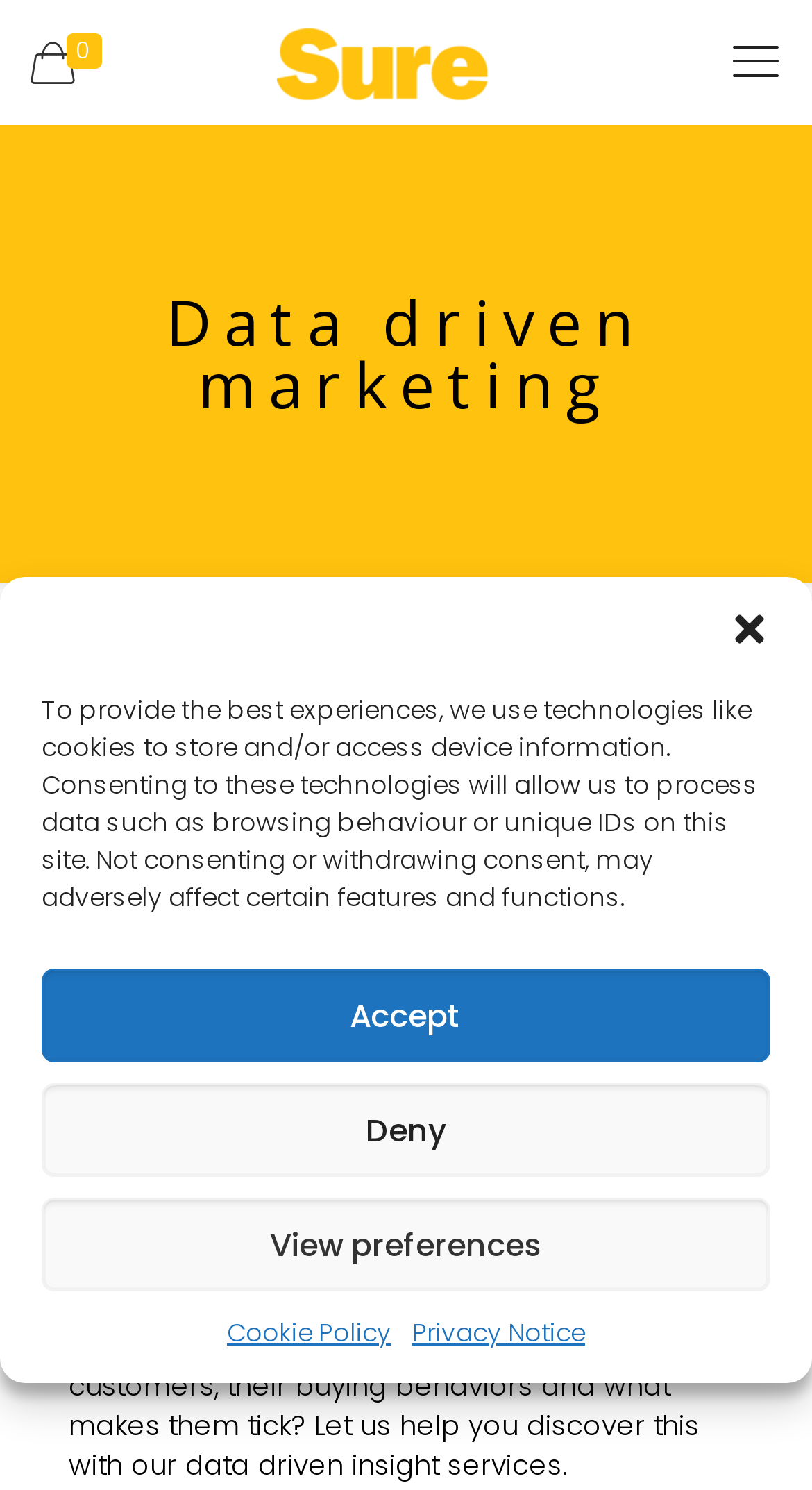Please provide a brief answer to the following inquiry using a single word or phrase:
What is the purpose of database cleansing?

Reduce marketing spend